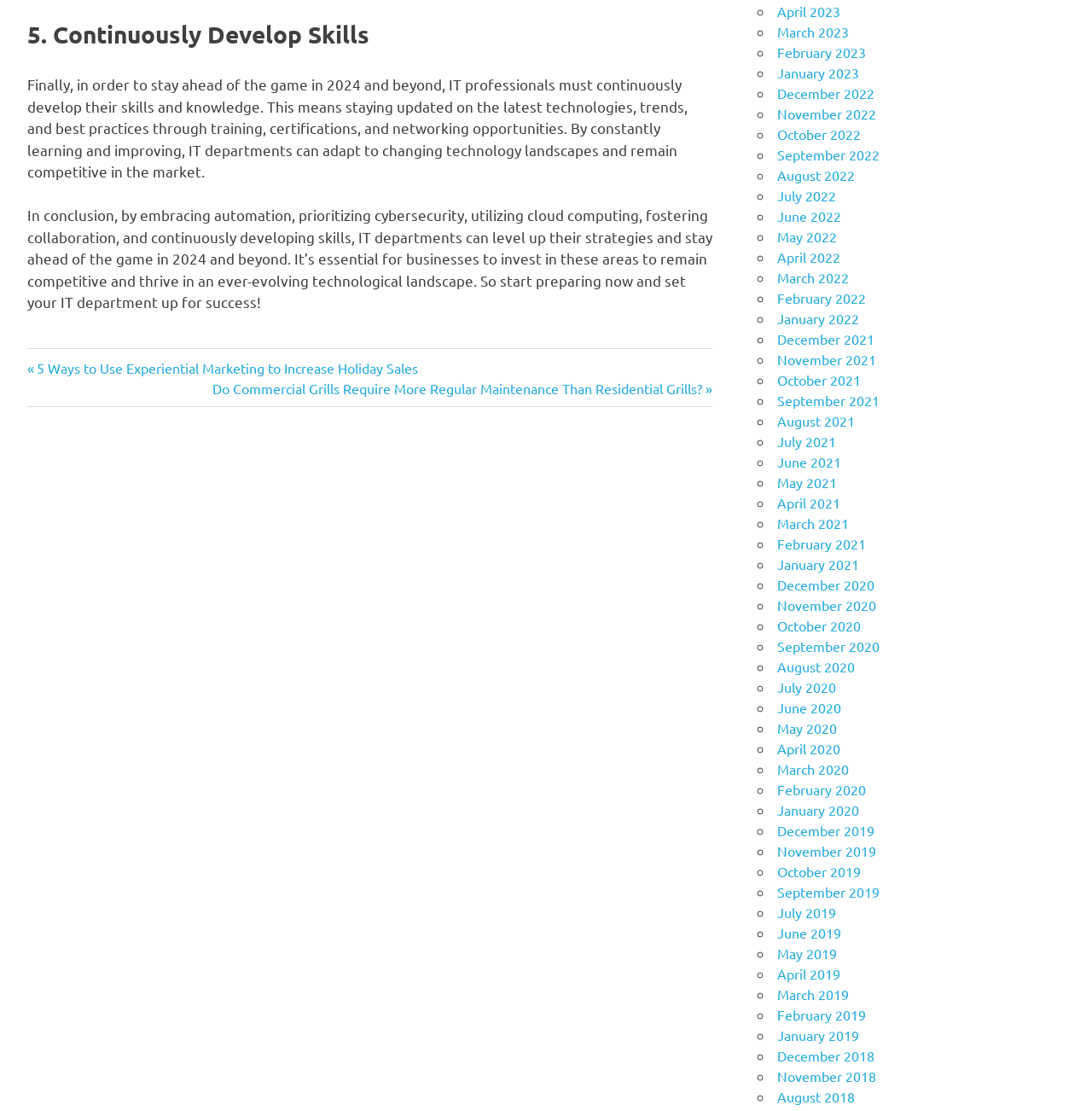Please predict the bounding box coordinates of the element's region where a click is necessary to complete the following instruction: "Go to the next post". The coordinates should be represented by four float numbers between 0 and 1, i.e., [left, top, right, bottom].

[0.195, 0.341, 0.652, 0.357]